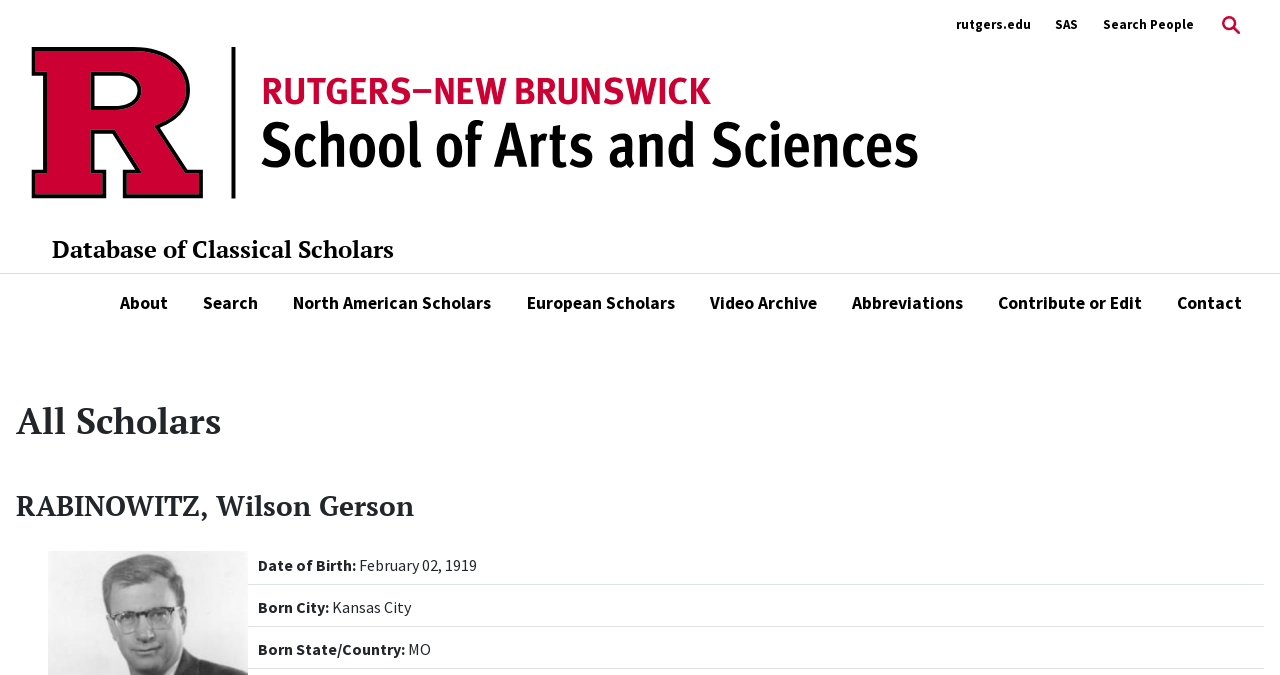Please specify the coordinates of the bounding box for the element that should be clicked to carry out this instruction: "View the video archive". The coordinates must be four float numbers between 0 and 1, formatted as [left, top, right, bottom].

[0.555, 0.43, 0.638, 0.469]